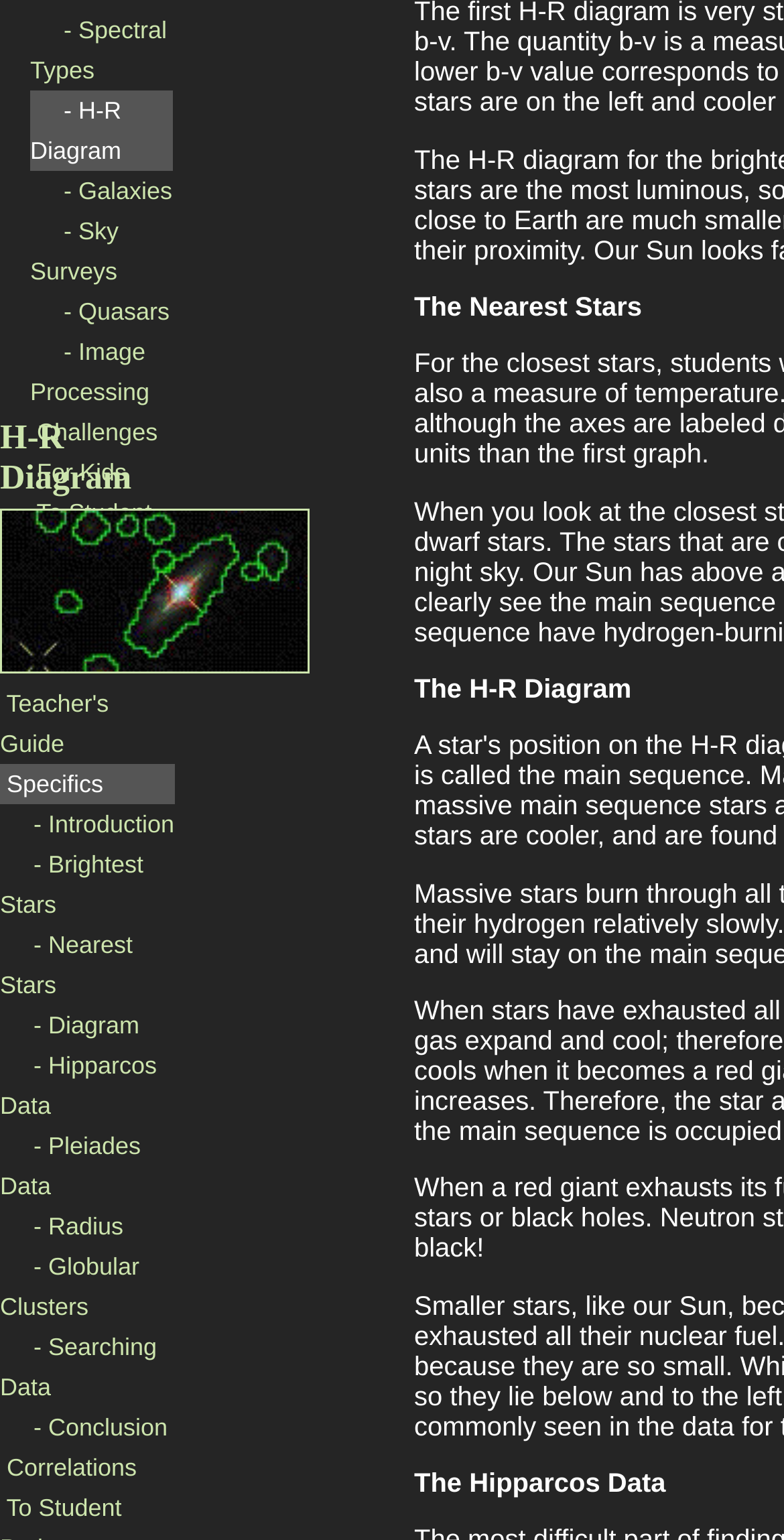Please provide the bounding box coordinate of the region that matches the element description: Globular Clusters. Coordinates should be in the format (top-left x, top-left y, bottom-right x, bottom-right y) and all values should be between 0 and 1.

[0.0, 0.813, 0.178, 0.858]